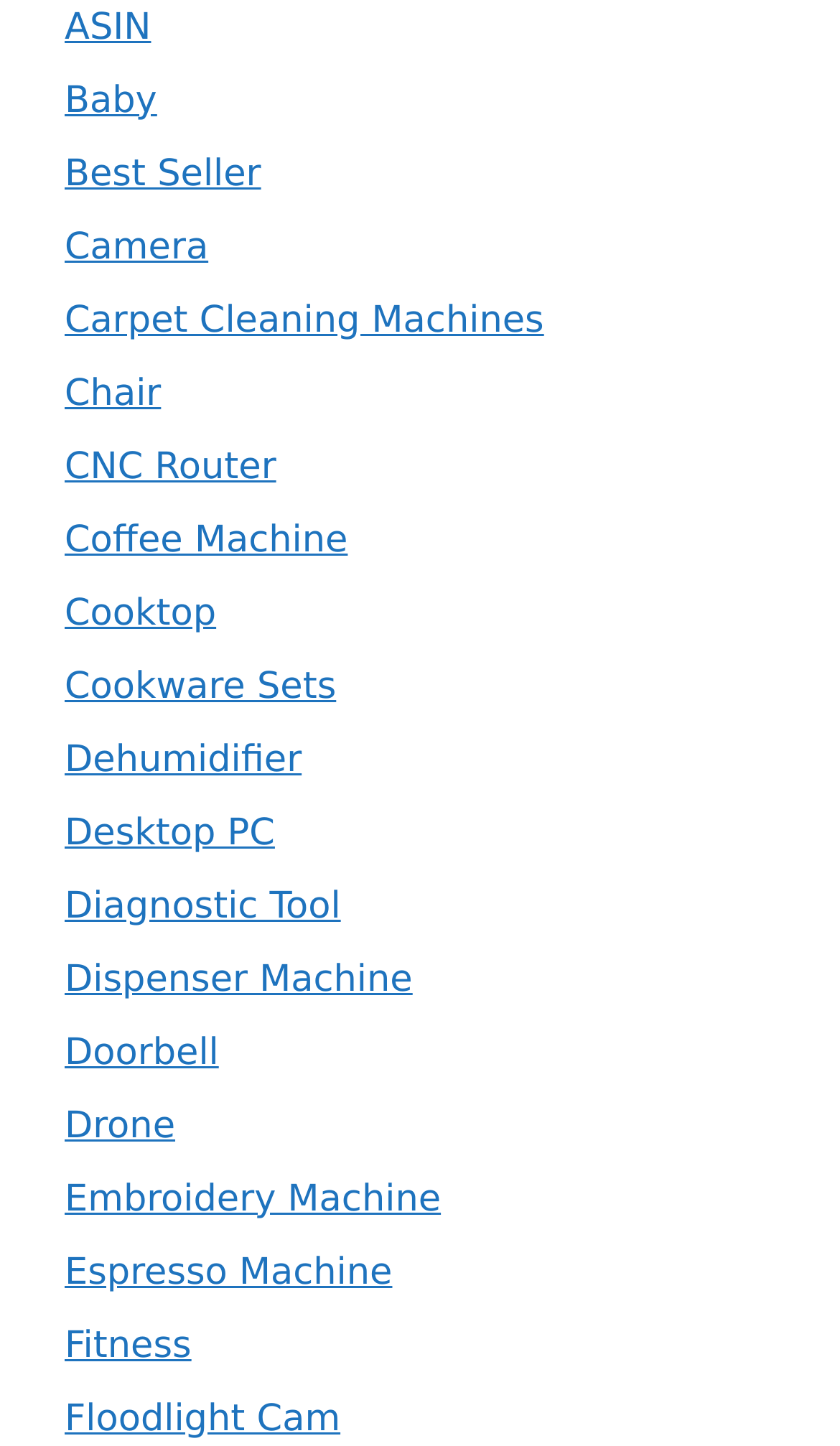Is there a category for 'Laptop'?
With the help of the image, please provide a detailed response to the question.

I searched through the list of categories and did not find 'Laptop' listed, although I did find 'Desktop PC' which is a related category.